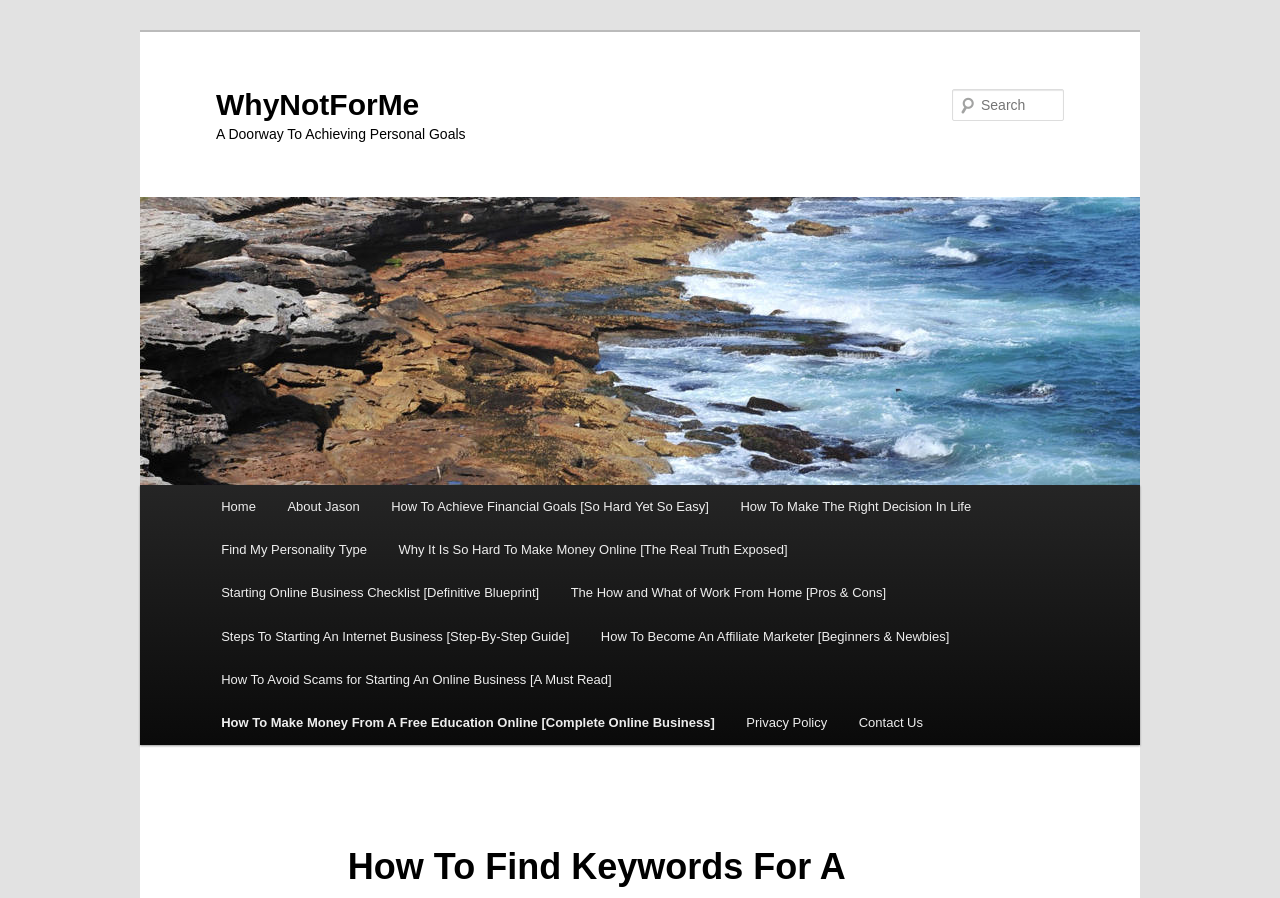Determine the bounding box coordinates of the element's region needed to click to follow the instruction: "find my personality type". Provide these coordinates as four float numbers between 0 and 1, formatted as [left, top, right, bottom].

[0.16, 0.588, 0.299, 0.636]